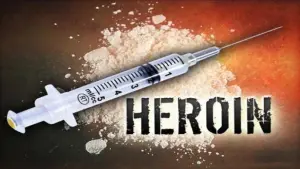What is the word displayed in bold lettering below the syringe?
Using the information from the image, answer the question thoroughly.

The caption states that below the syringe, the word 'HEROIN' is displayed in bold, impactful lettering, reinforcing the focus on this particular substance and its implications.